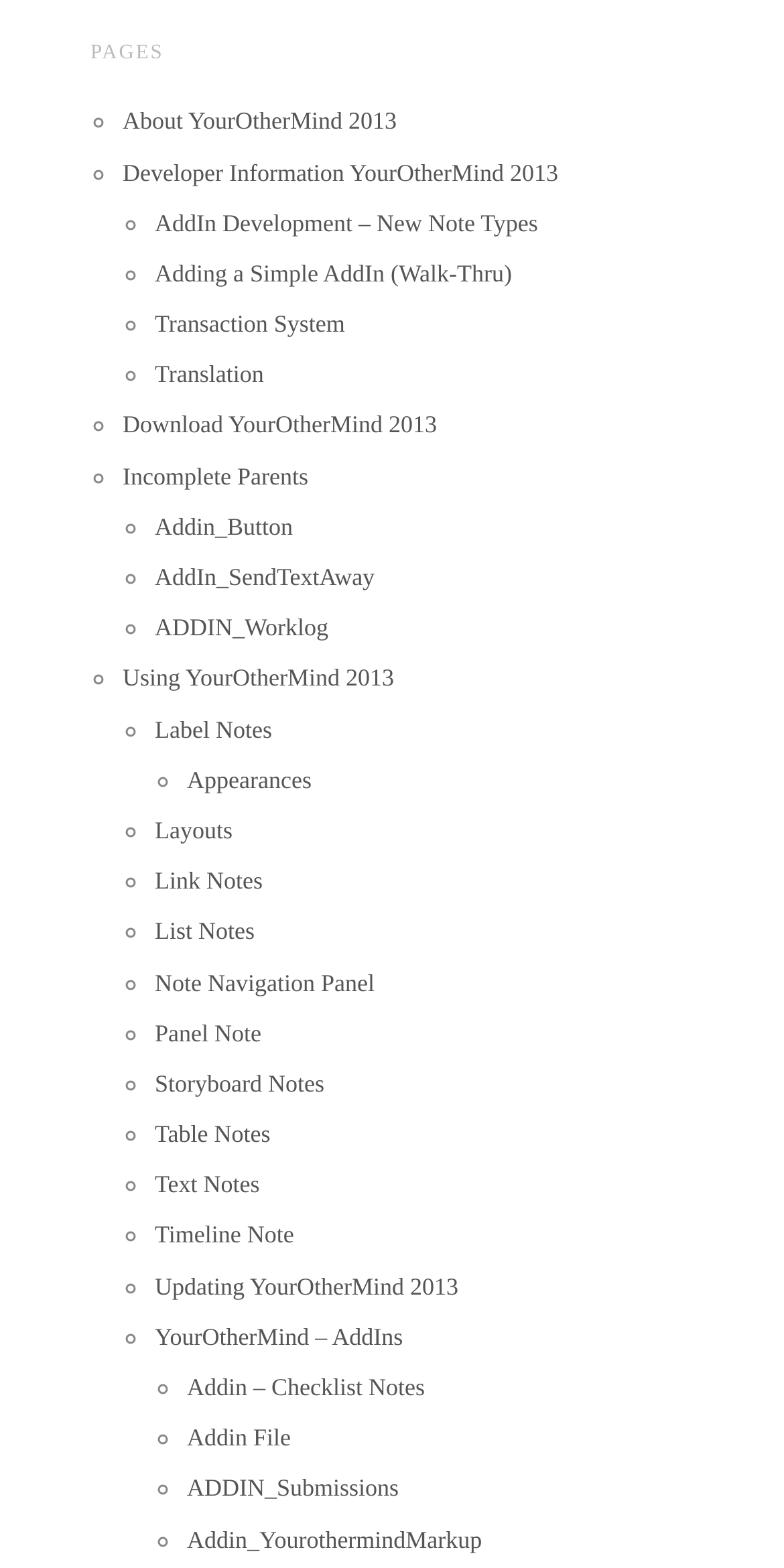Are the links under the 'PAGES' heading organized alphabetically?
Use the screenshot to answer the question with a single word or phrase.

Yes